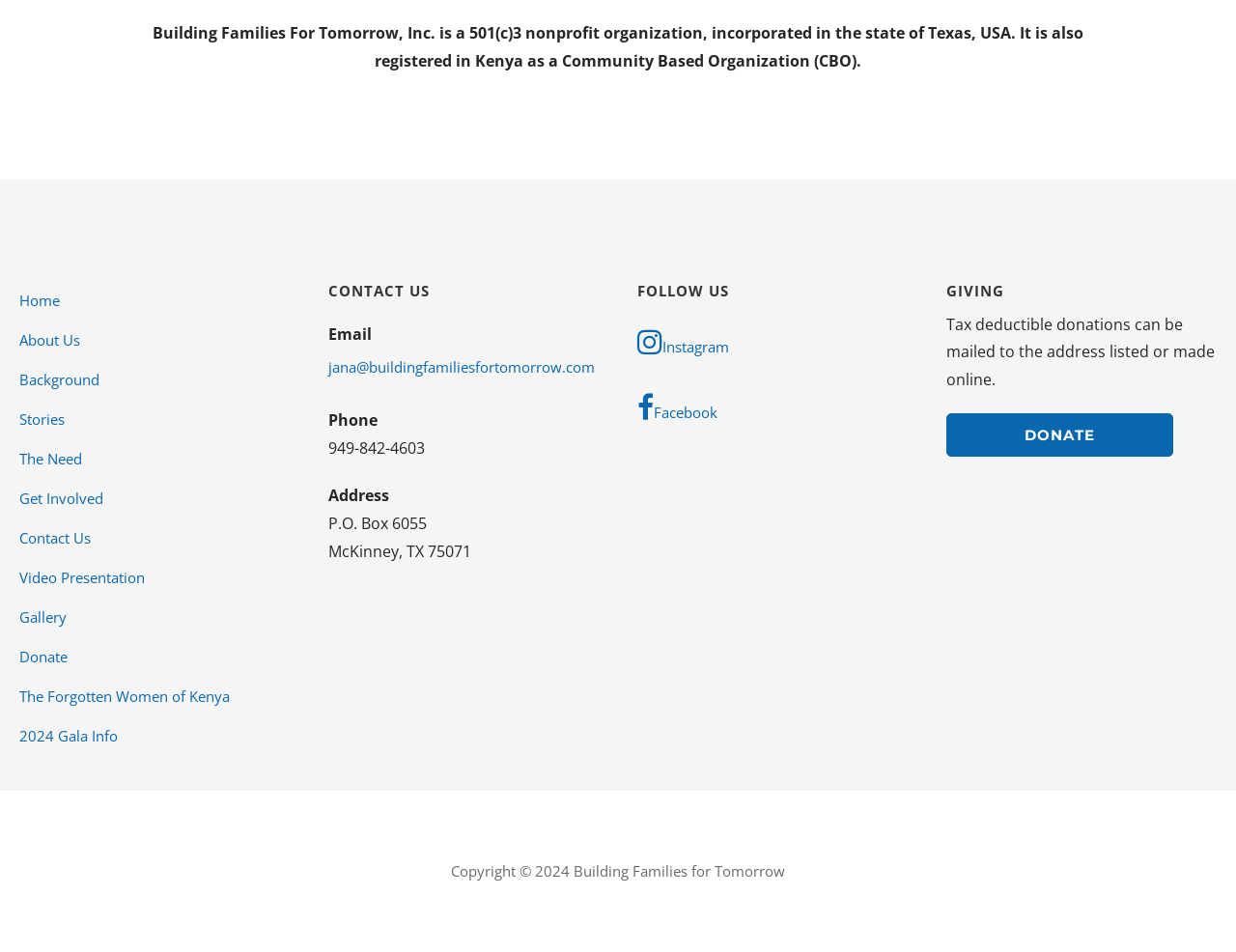Point out the bounding box coordinates of the section to click in order to follow this instruction: "View the photo".

None